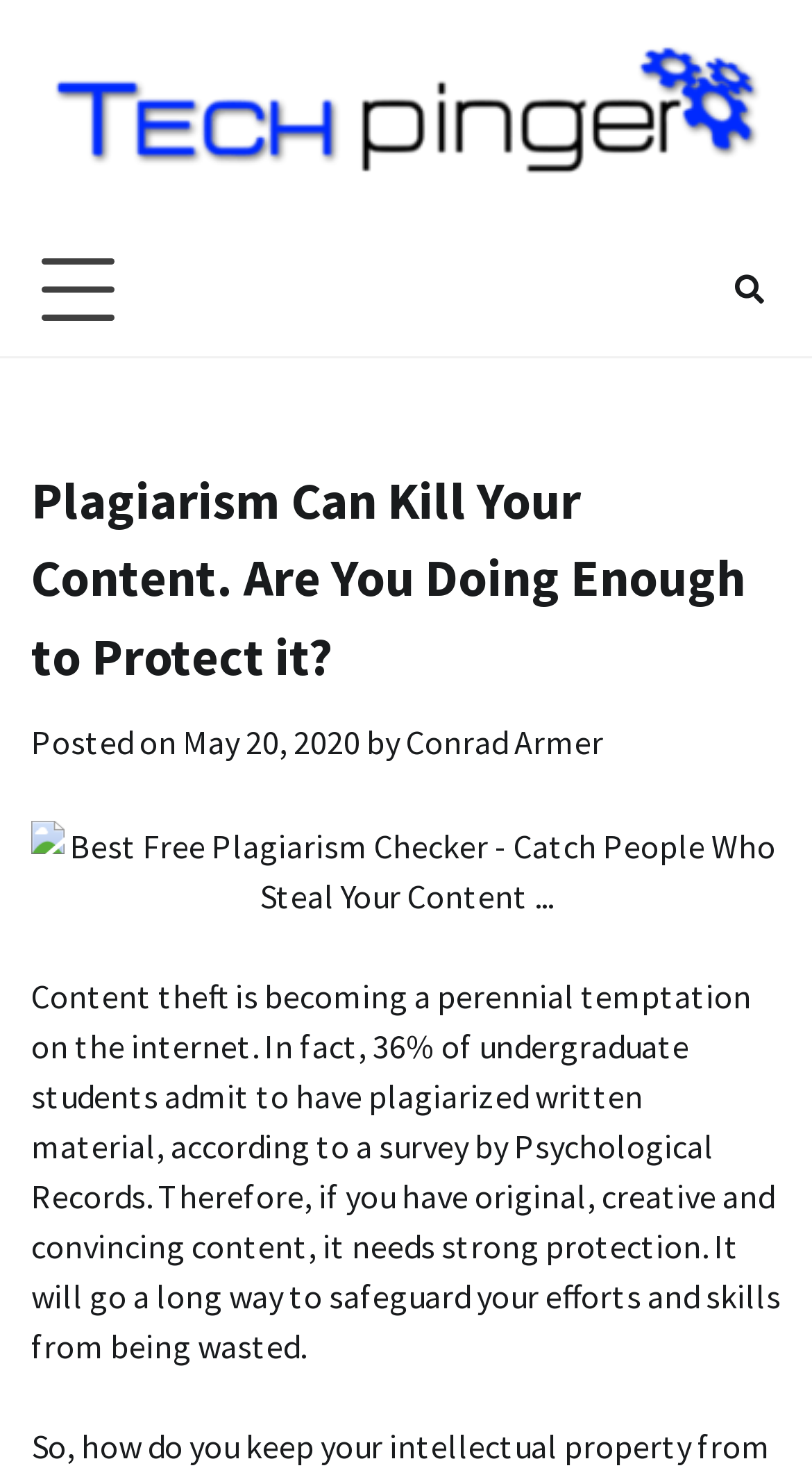Specify the bounding box coordinates (top-left x, top-left y, bottom-right x, bottom-right y) of the UI element in the screenshot that matches this description: alt="Tech Pinger"

[0.051, 0.014, 0.949, 0.163]